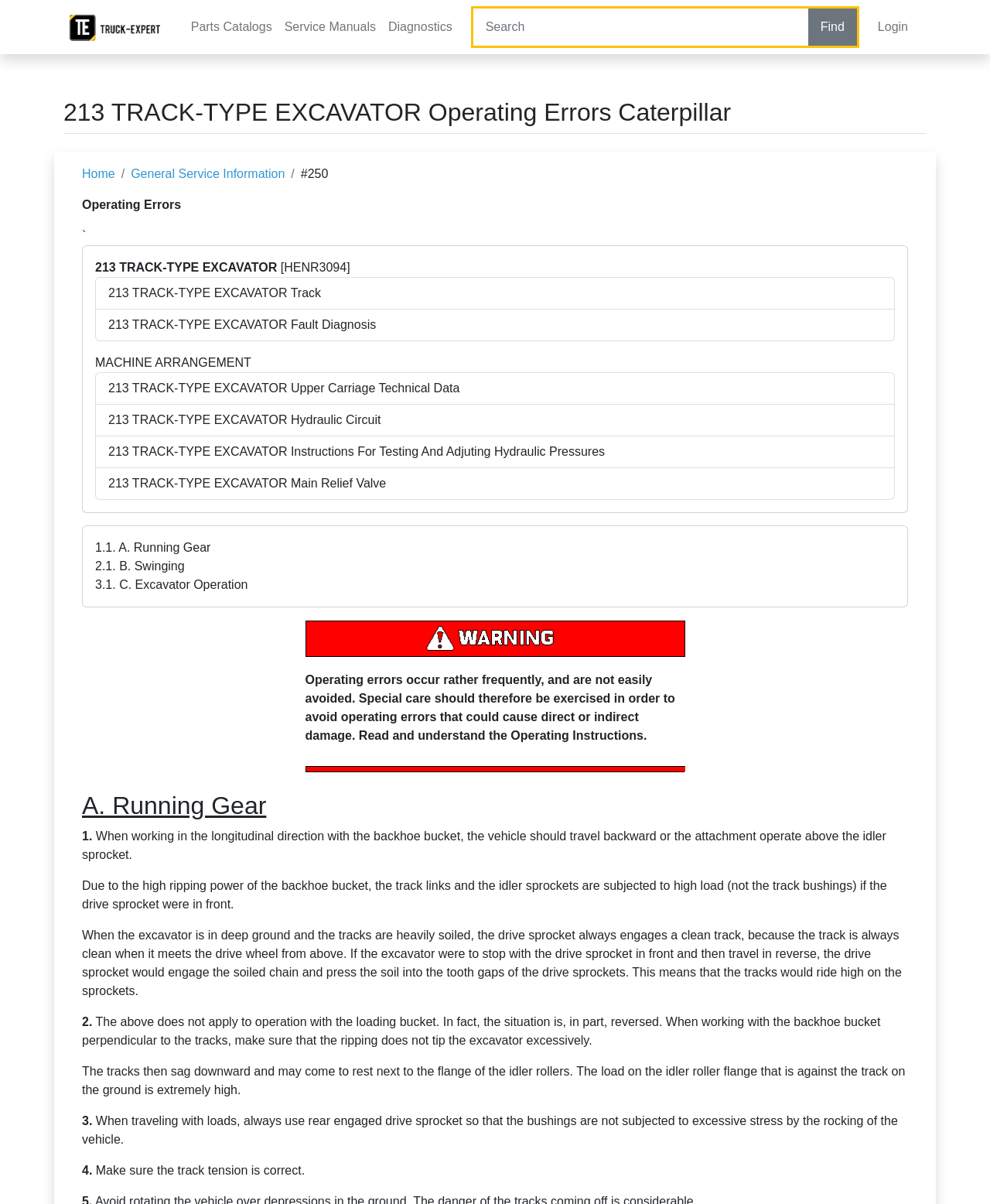Using the format (top-left x, top-left y, bottom-right x, bottom-right y), and given the element description, identify the bounding box coordinates within the screenshot: parent_node: Find name="q" placeholder="Search"

[0.478, 0.007, 0.816, 0.038]